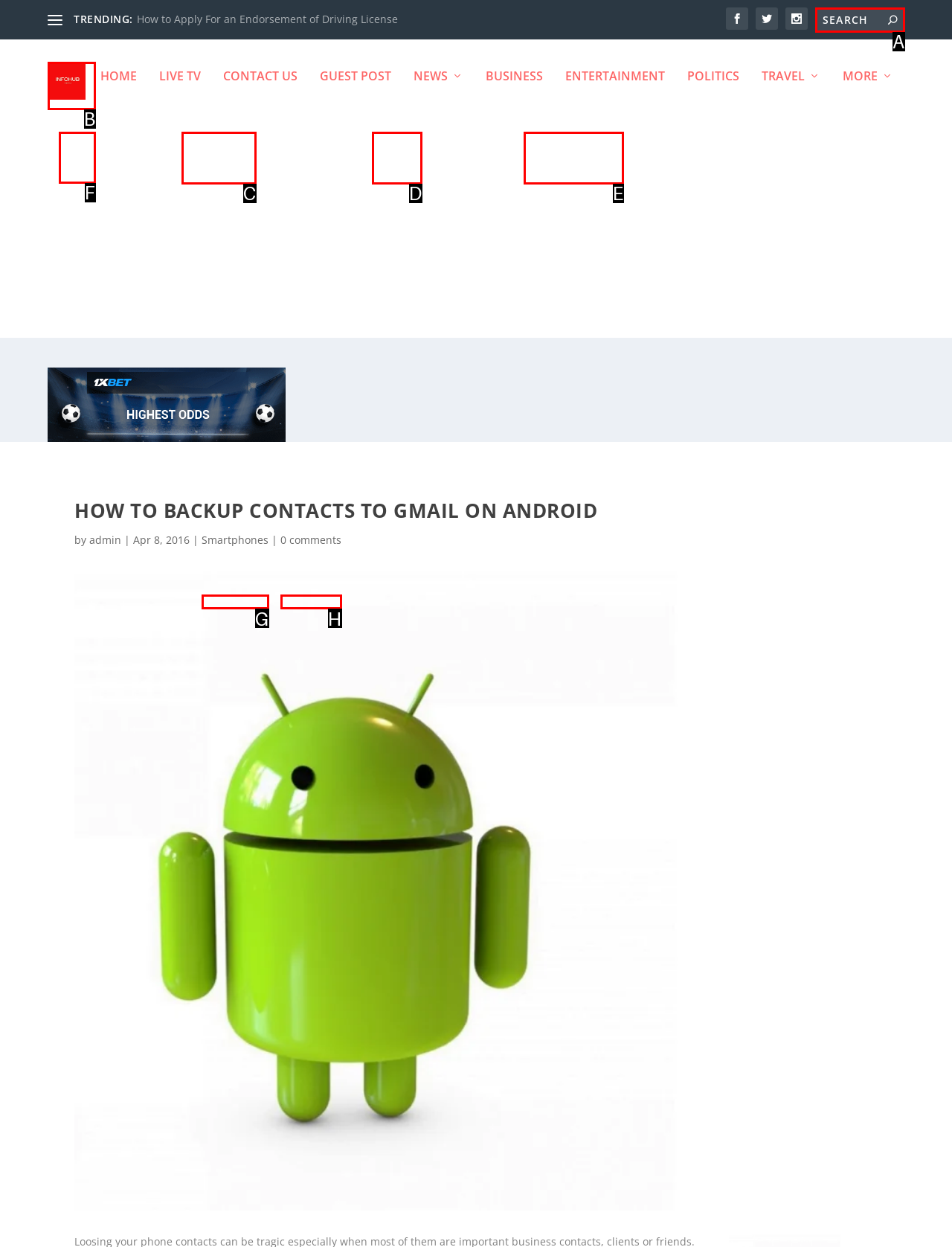Specify which HTML element I should click to complete this instruction: Click on HOME Answer with the letter of the relevant option.

F